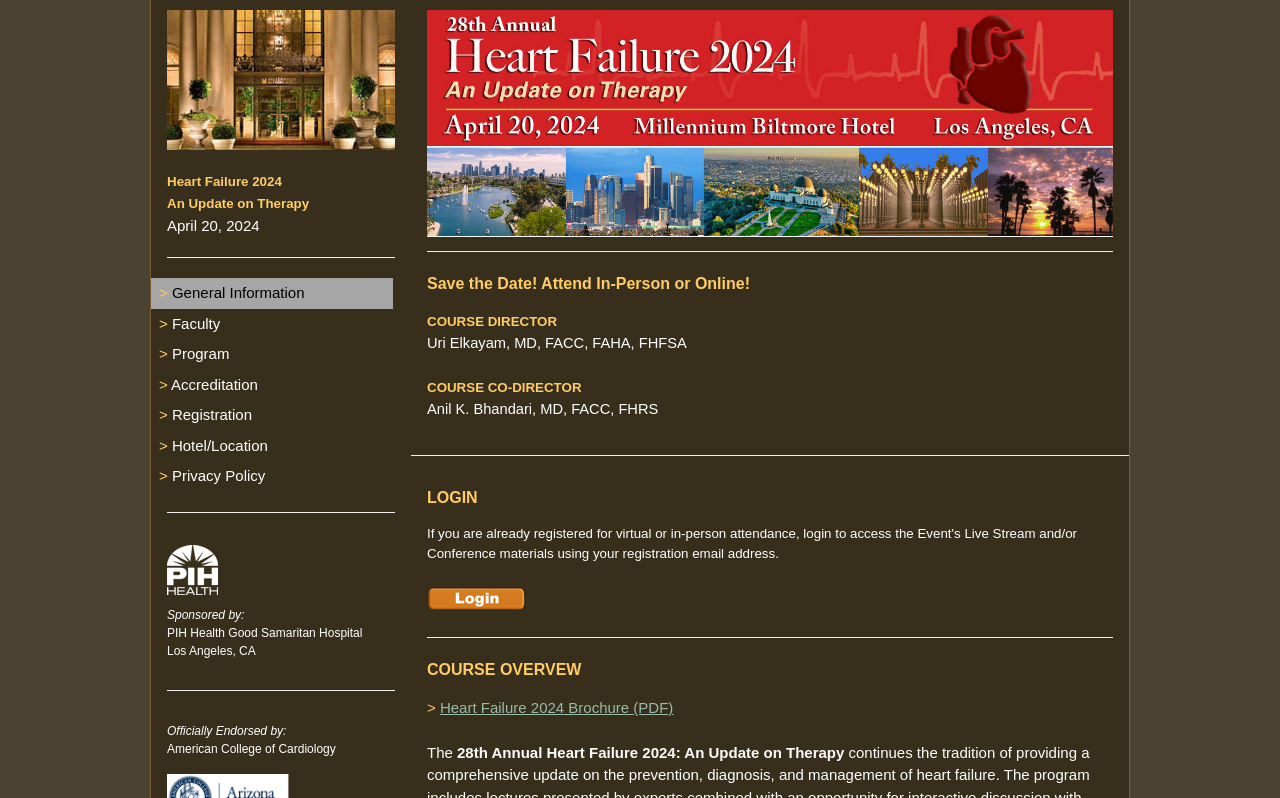Find the bounding box coordinates for the HTML element described as: "Watch & Listen". The coordinates should consist of four float values between 0 and 1, i.e., [left, top, right, bottom].

None